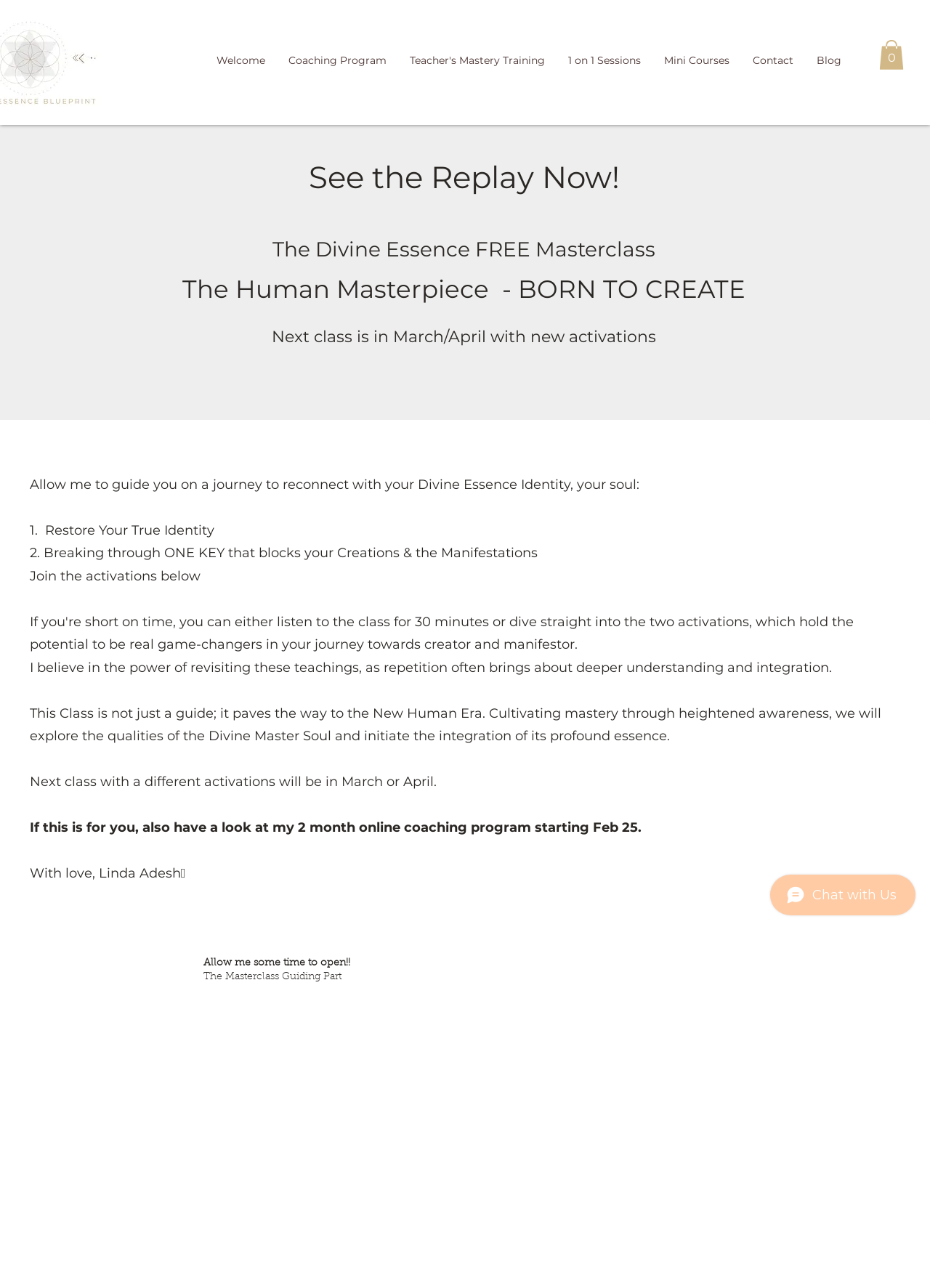Please study the image and answer the question comprehensively:
What is the name of the masterclass teacher?

The name of the masterclass teacher can be found at the bottom of the webpage, where it says 'With love, Linda Adesh'.